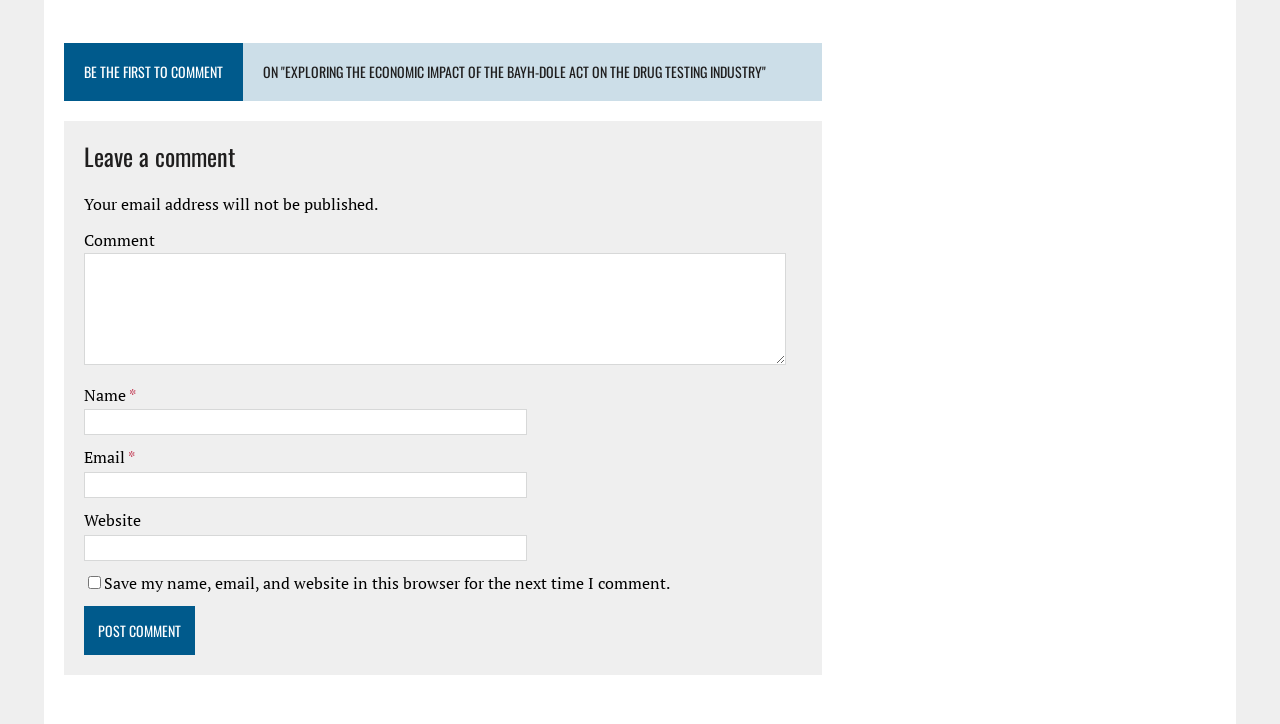What is the purpose of the textbox labeled 'Comment'? Refer to the image and provide a one-word or short phrase answer.

Leave a comment